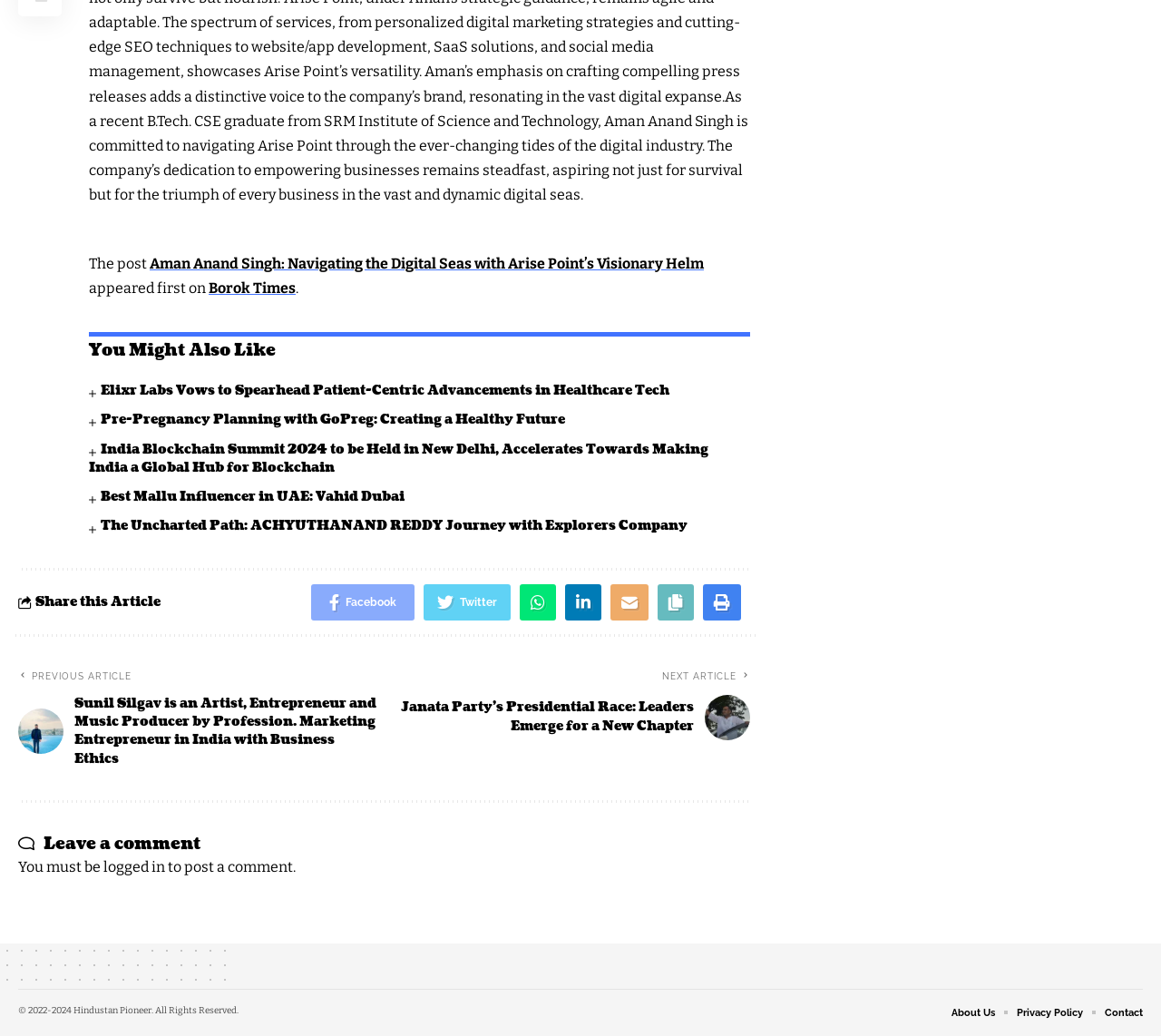Give a concise answer using one word or a phrase to the following question:
What is the copyright information at the bottom of the page?

© 2022-2024 Hindustan Pioneer. All Rights Reserved.